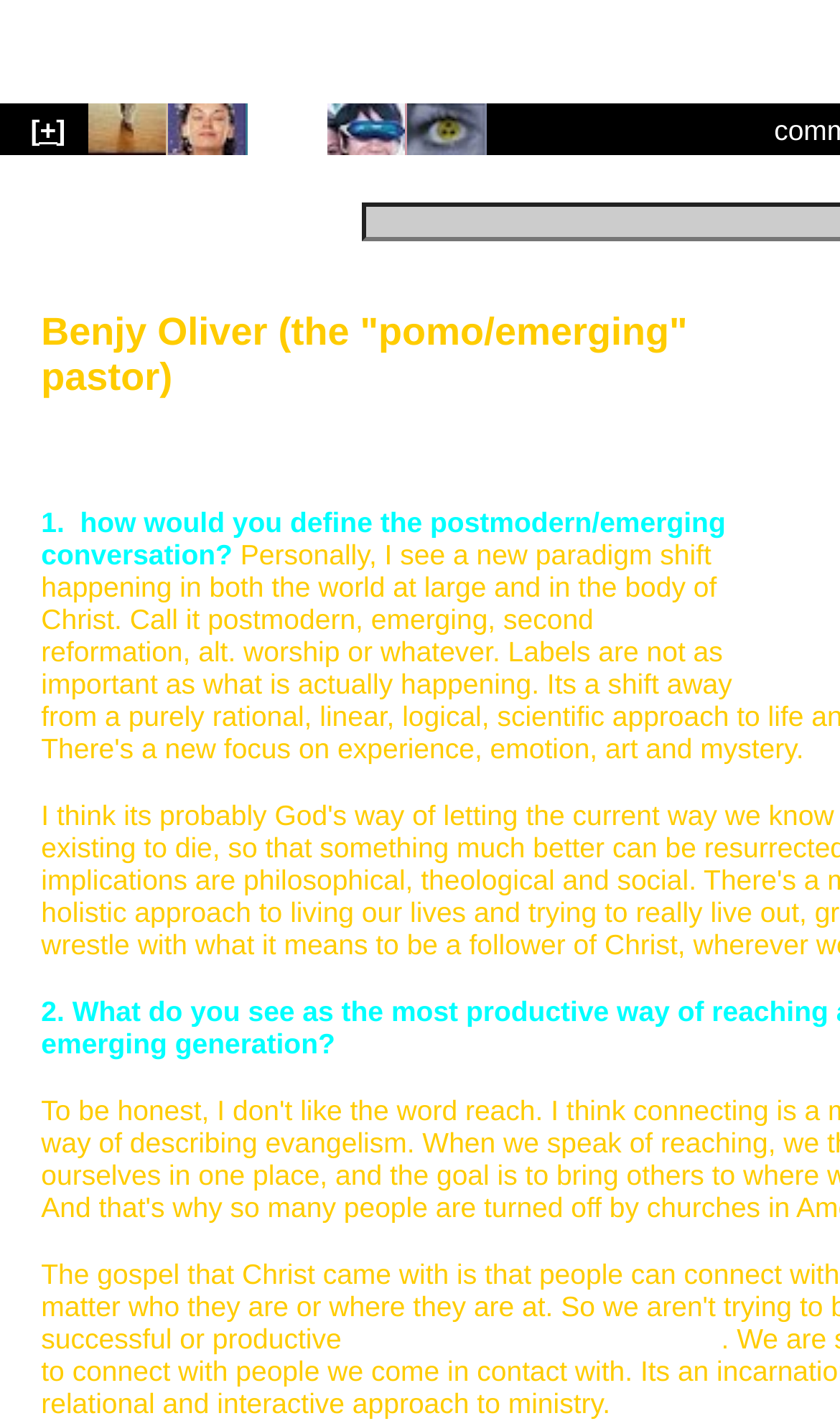Provide the bounding box coordinates for the specified HTML element described in this description: "https://florafox.com/ru/yakutsk". The coordinates should be four float numbers ranging from 0 to 1, in the format [left, top, right, bottom].

[0.416, 0.927, 0.859, 0.95]